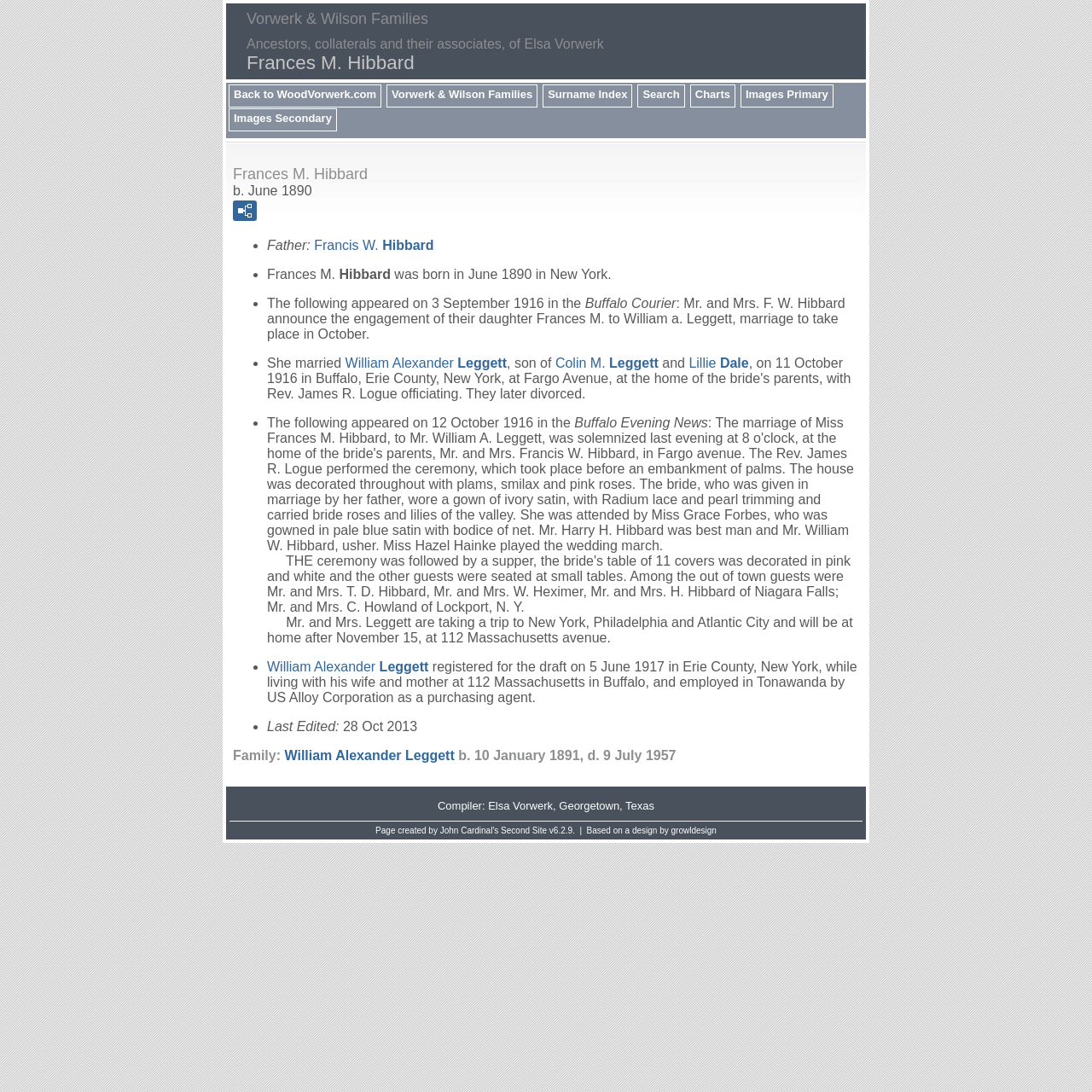What is the name of the design used in the webpage?
Using the image, provide a concise answer in one word or a short phrase.

growldesign